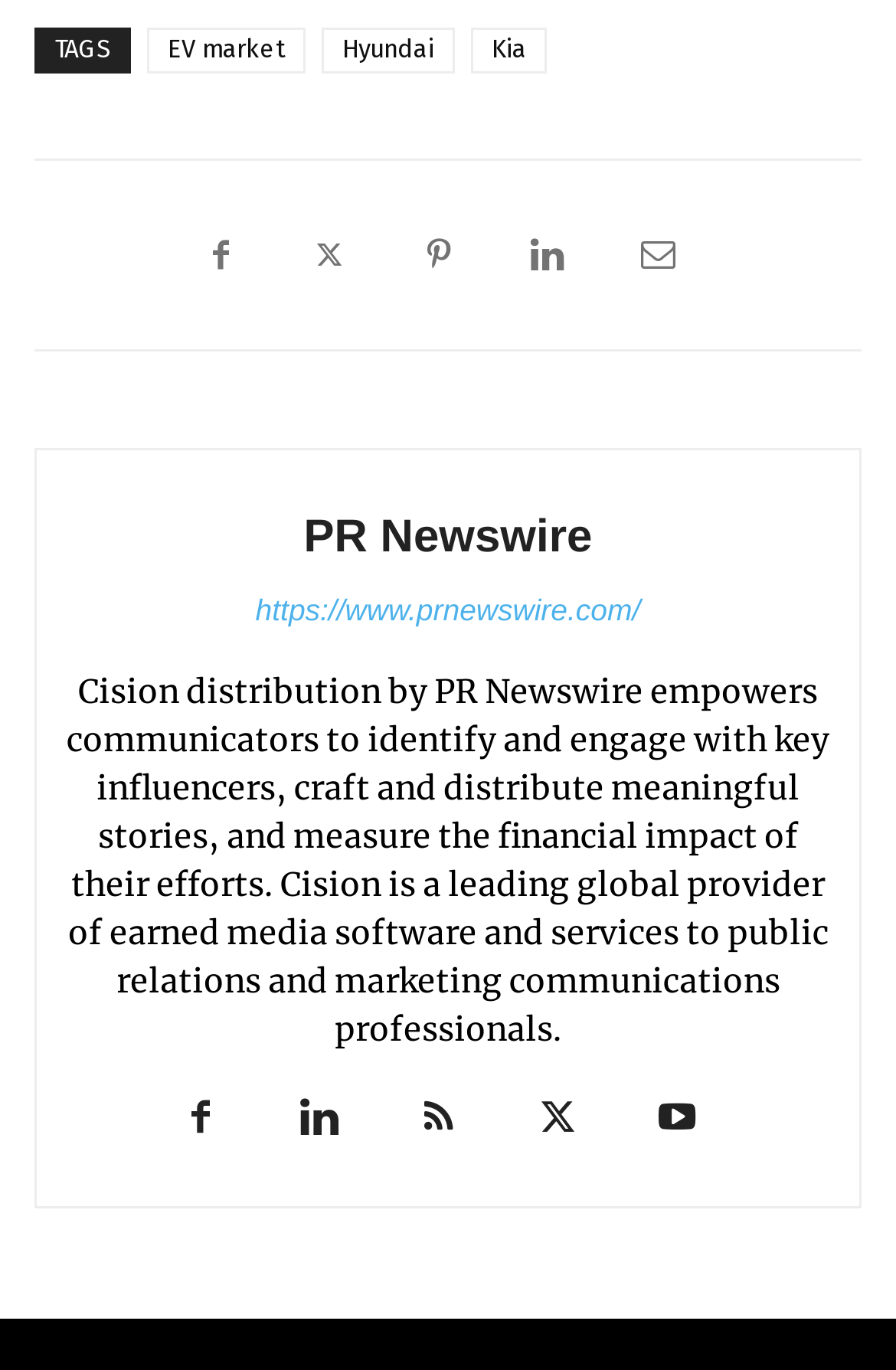Please identify the bounding box coordinates of the clickable region that I should interact with to perform the following instruction: "Click on EV market". The coordinates should be expressed as four float numbers between 0 and 1, i.e., [left, top, right, bottom].

[0.164, 0.021, 0.341, 0.054]